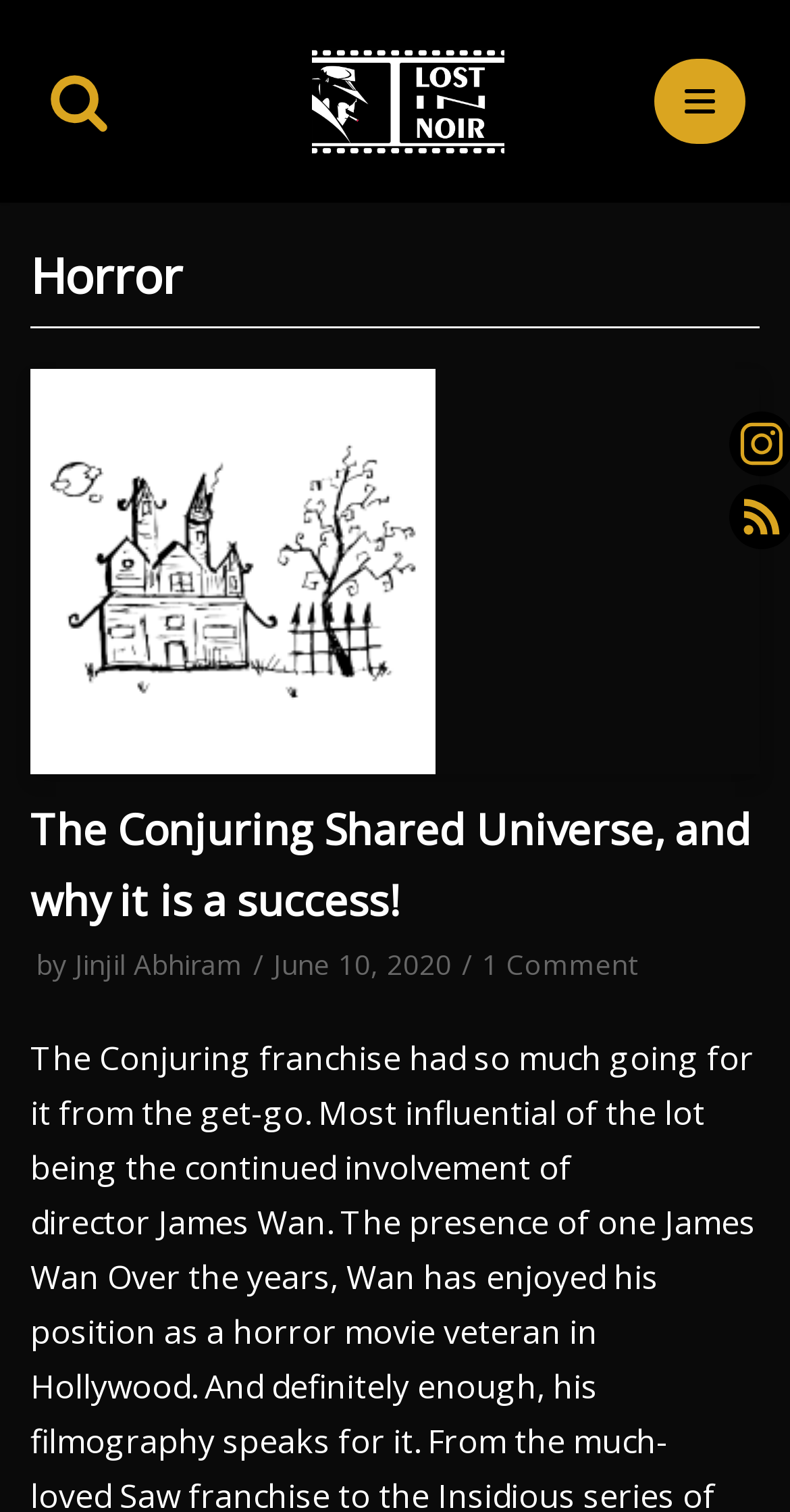Given the element description: "Home", predict the bounding box coordinates of this UI element. The coordinates must be four float numbers between 0 and 1, given as [left, top, right, bottom].

[0.038, 0.225, 0.962, 0.279]